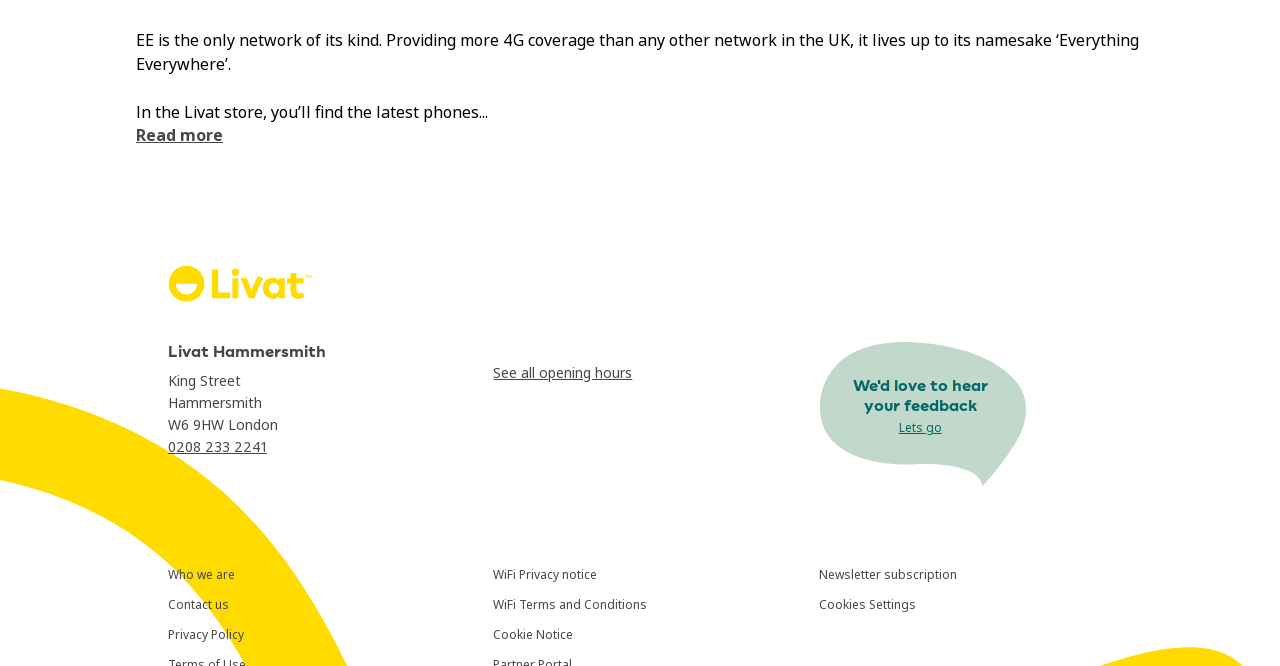Please determine the bounding box coordinates for the element that should be clicked to follow these instructions: "Go to Livat Hammersmith".

[0.131, 0.514, 0.36, 0.544]